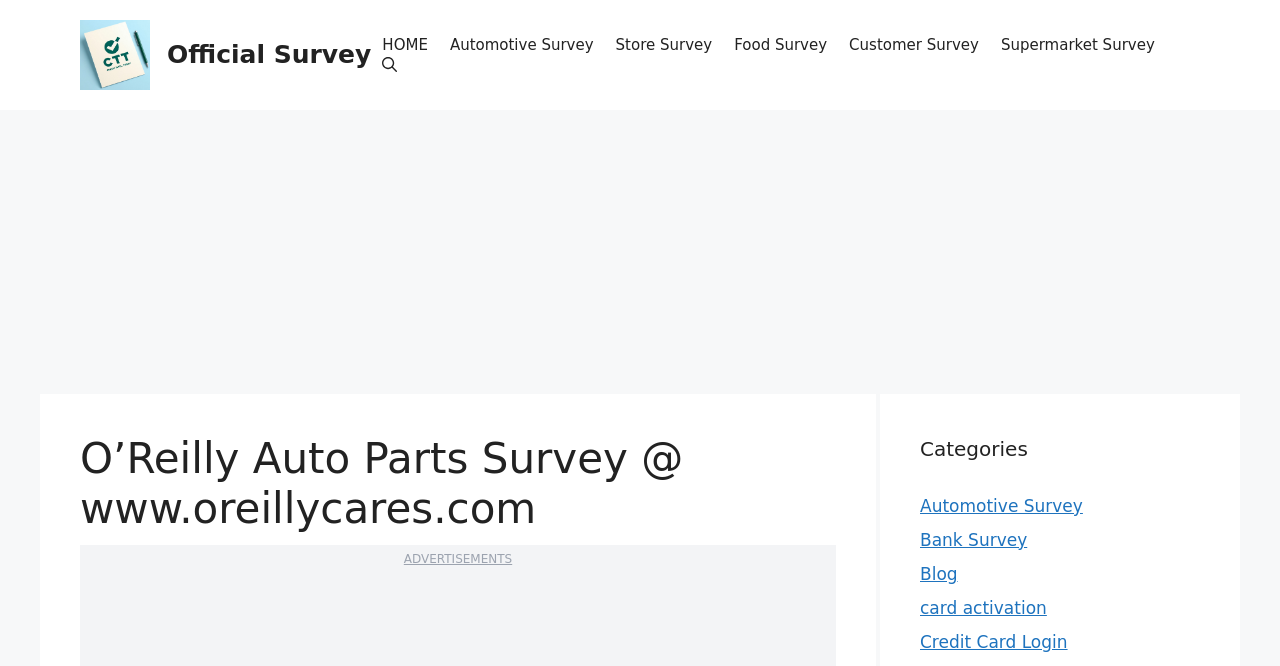Look at the image and give a detailed response to the following question: How many categories are listed on the webpage?

Upon examining the webpage, I count 8 categories listed, including Automotive Survey, Bank Survey, Blog, card activation, Credit Card Login, and others.